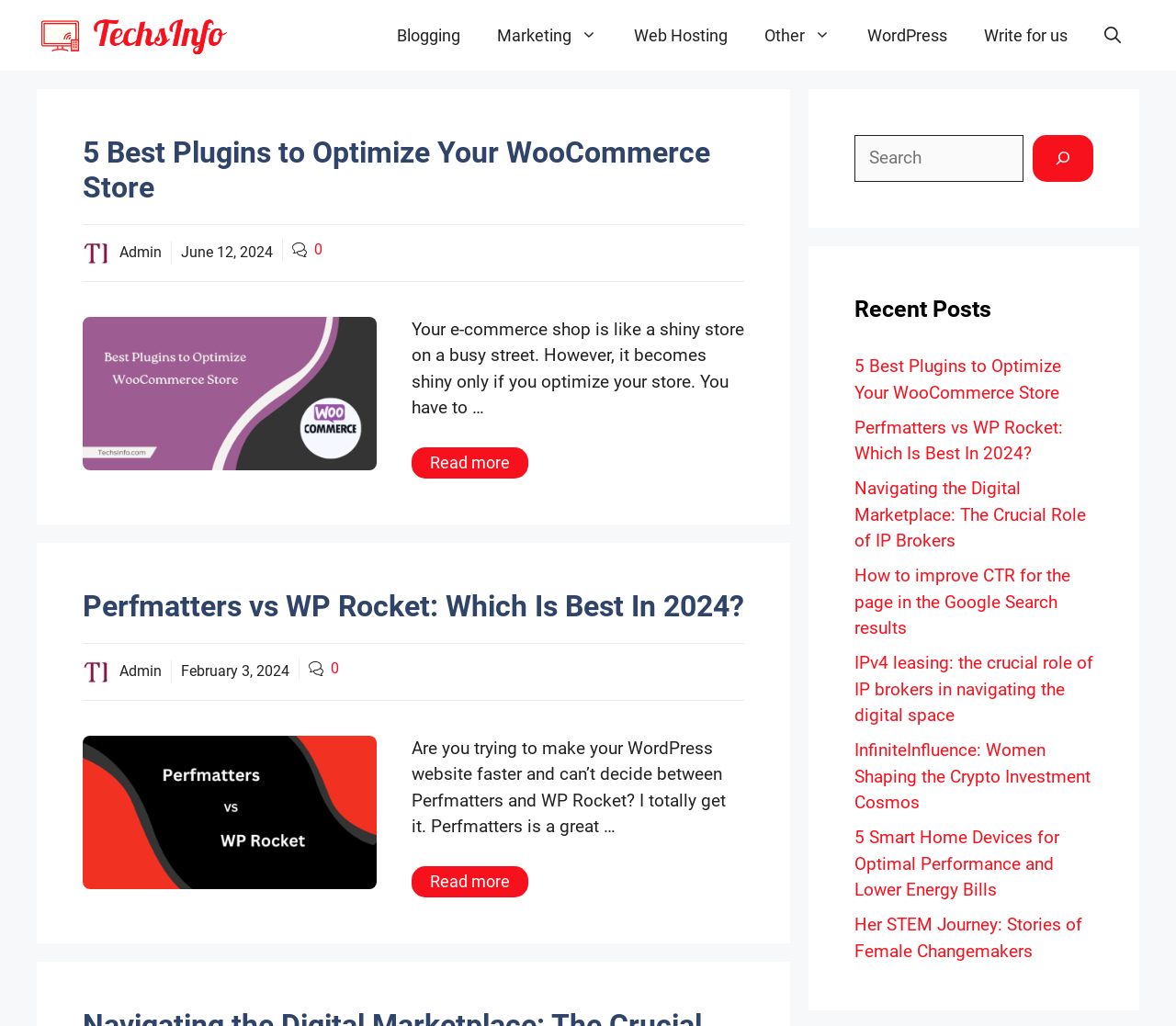Could you highlight the region that needs to be clicked to execute the instruction: "Open the 'Write for us' page"?

[0.821, 0.005, 0.923, 0.064]